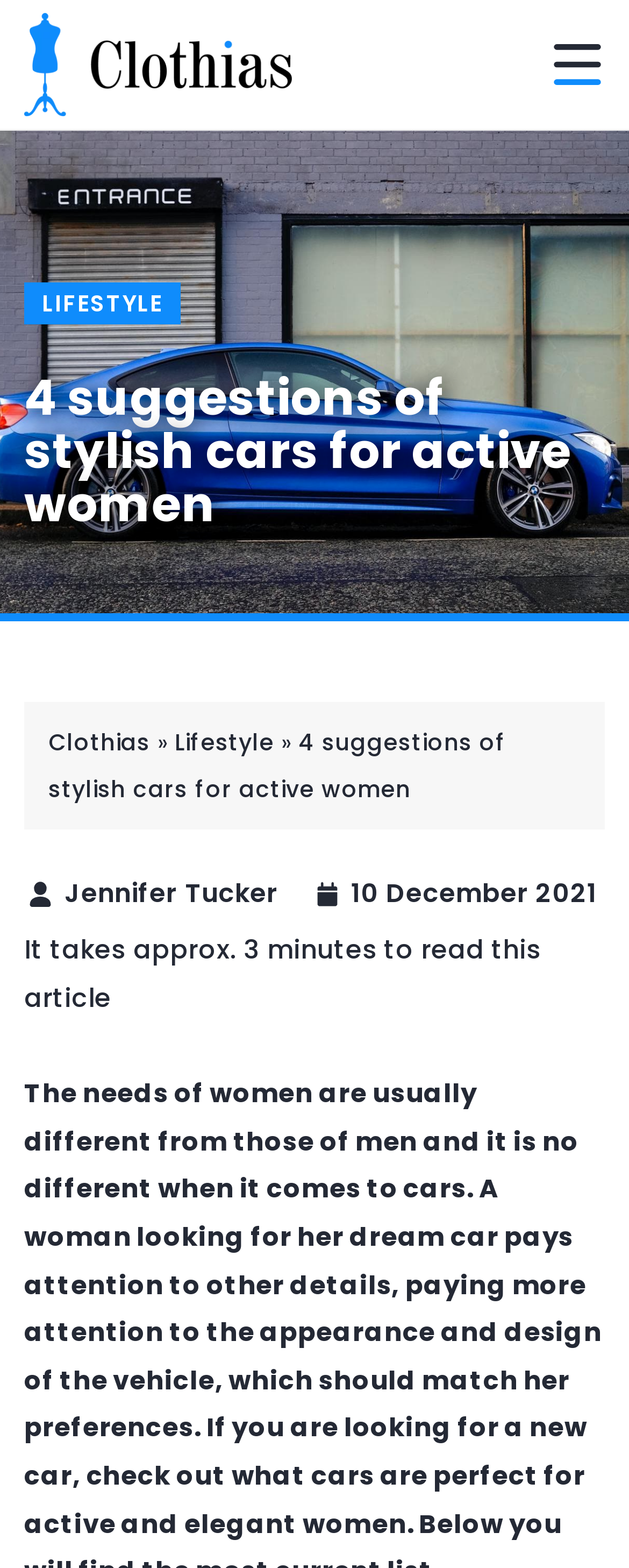Generate a thorough caption that explains the contents of the webpage.

The webpage appears to be a blog article titled "4 suggestions of stylish cars for active women" from Clothias. At the top left corner, there is a link to the Clothias website, accompanied by a small image of the website's logo. Next to it, there is a larger image that spans the entire width of the page, likely a header image related to the article's topic.

Below the header image, there is a prominent heading that repeats the article's title. To the left of the heading, there is a link to the "LIFESTYLE" category. On the same line, there is a small arrow symbol (»).

The main content of the article is not explicitly described in the accessibility tree, but it is likely to be a series of paragraphs or sections that provide information on the suggested stylish cars for active women.

On the right side of the page, there are three small images, likely icons or avatars, accompanied by a link to the author's name, Jennifer Tucker, and a timestamp indicating that the article was published on December 10, 2021. Below this section, there is a note indicating that the article takes approximately 3 minutes to read.